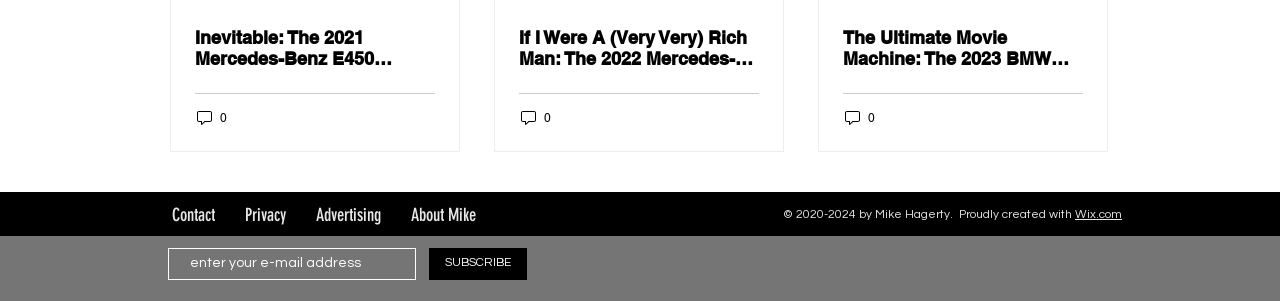Respond with a single word or phrase to the following question: What is the topic of the first article?

2021 Mercedes-Benz E450 4MATIC All-Terrain